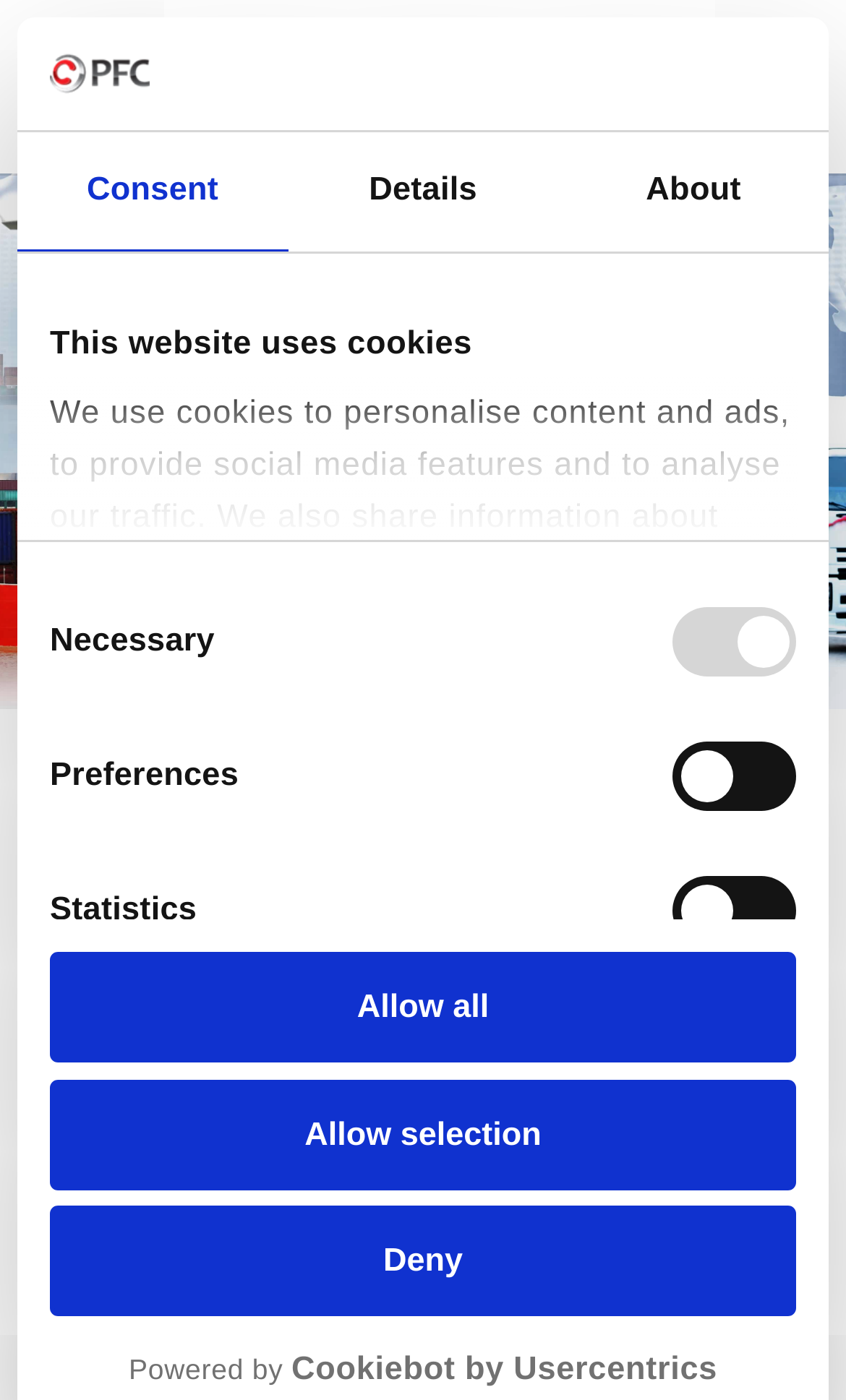Please examine the image and provide a detailed answer to the question: What is the purpose of the checkboxes on the webpage?

The answer can be found by looking at the checkboxes and the surrounding text, which mentions 'Necessary', 'Preferences', 'Statistics', and 'Marketing'. This suggests that the checkboxes are used to select the types of cookies that the user wants to allow or deny.